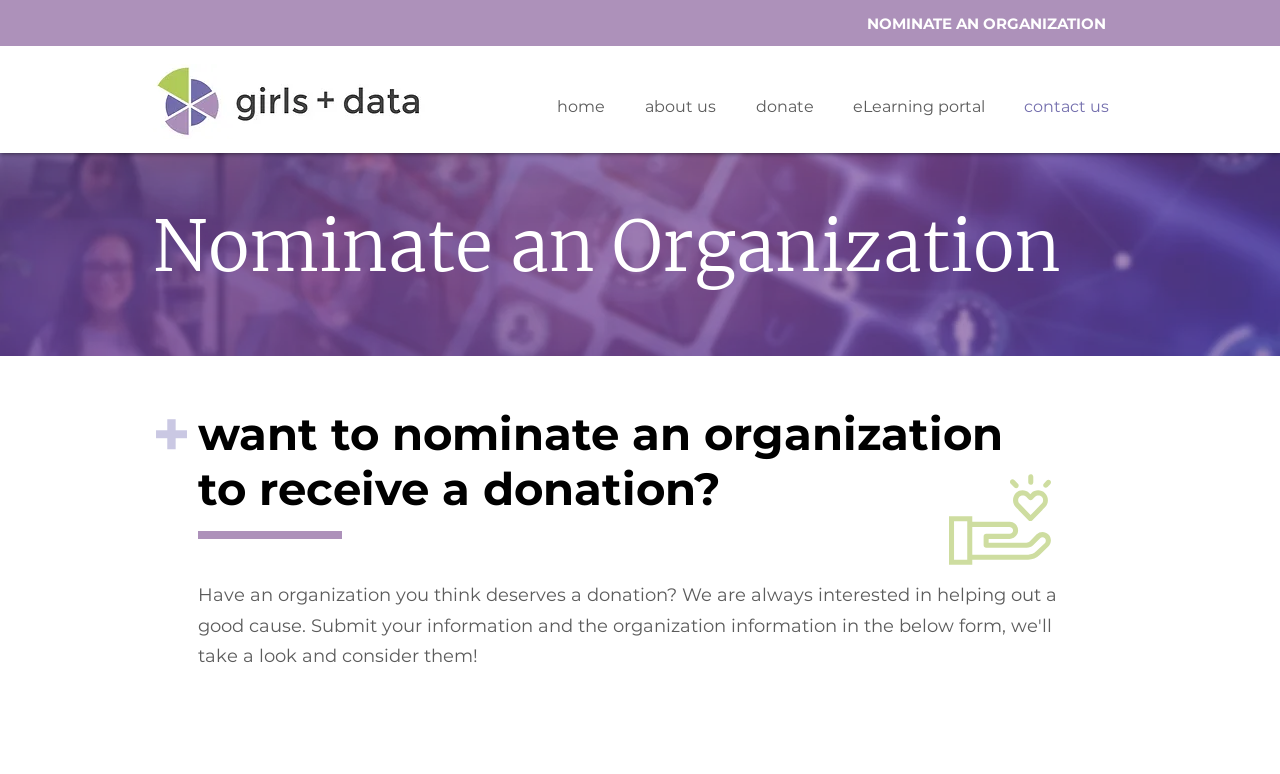Generate a thorough caption detailing the webpage content.

The webpage is titled "Nominate an Organization | girls + data" and features a prominent logo of "girls + data" at the top left corner. Below the logo, there is a navigation menu with five links: "home", "about us", "donate", "eLearning portal", and "contact us". 

Above the navigation menu, there is a large heading that reads "NOMINATE AN ORGANIZATION" in bold font. 

The main content of the page is divided into two sections. On the left side, there is a heading that asks "want to nominate an organization to receive a donation?" followed by a smaller heading with a "+" symbol. 

On the top right corner, there is a link to nominate an organization. The background of the page features an image of a header strip with an eLearning theme.